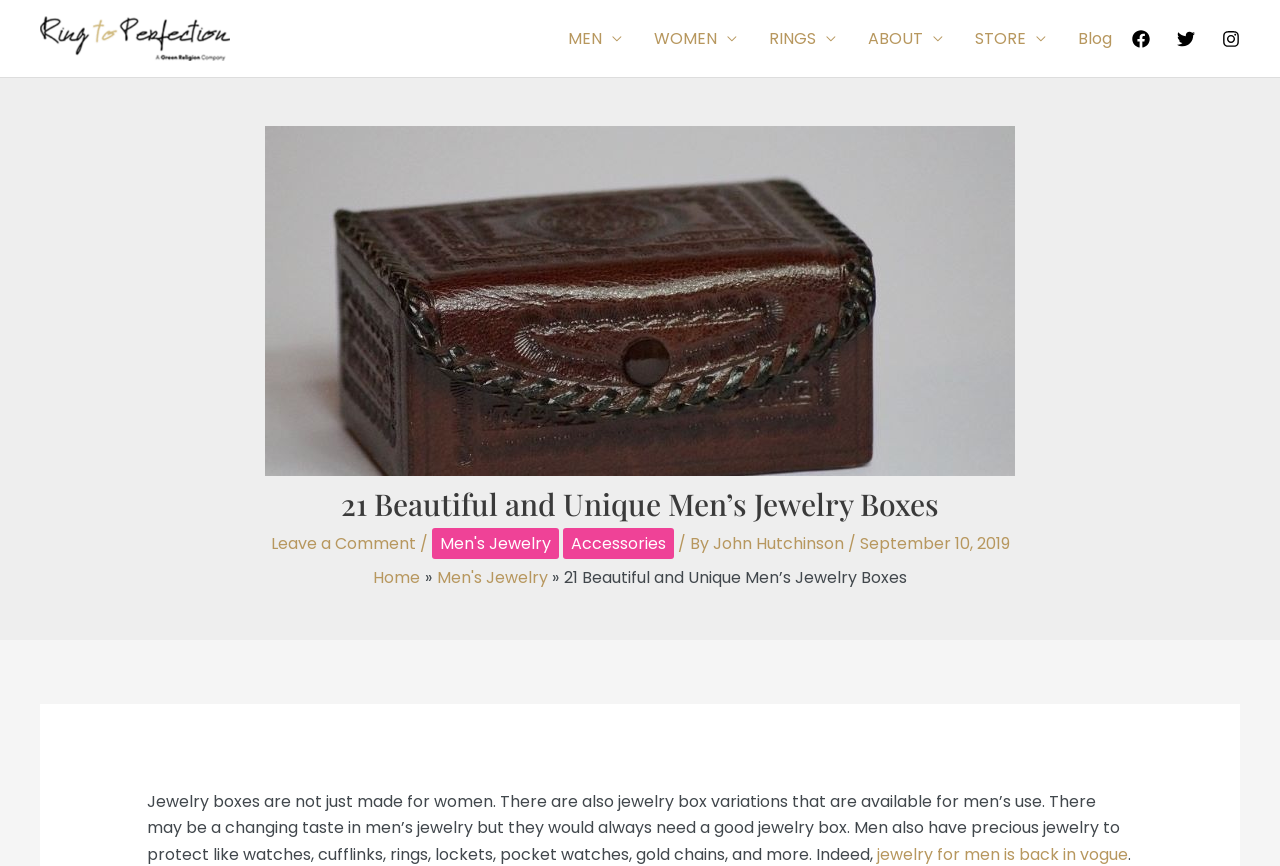What type of content is presented in the main section of the webpage?
Please respond to the question with a detailed and thorough explanation.

The main section of the webpage contains a heading, an image, and a block of text. The text appears to be a blog post discussing men's jewelry boxes and their uses. The presence of a heading, image, and text suggests that the main section of the webpage is presenting a blog post.